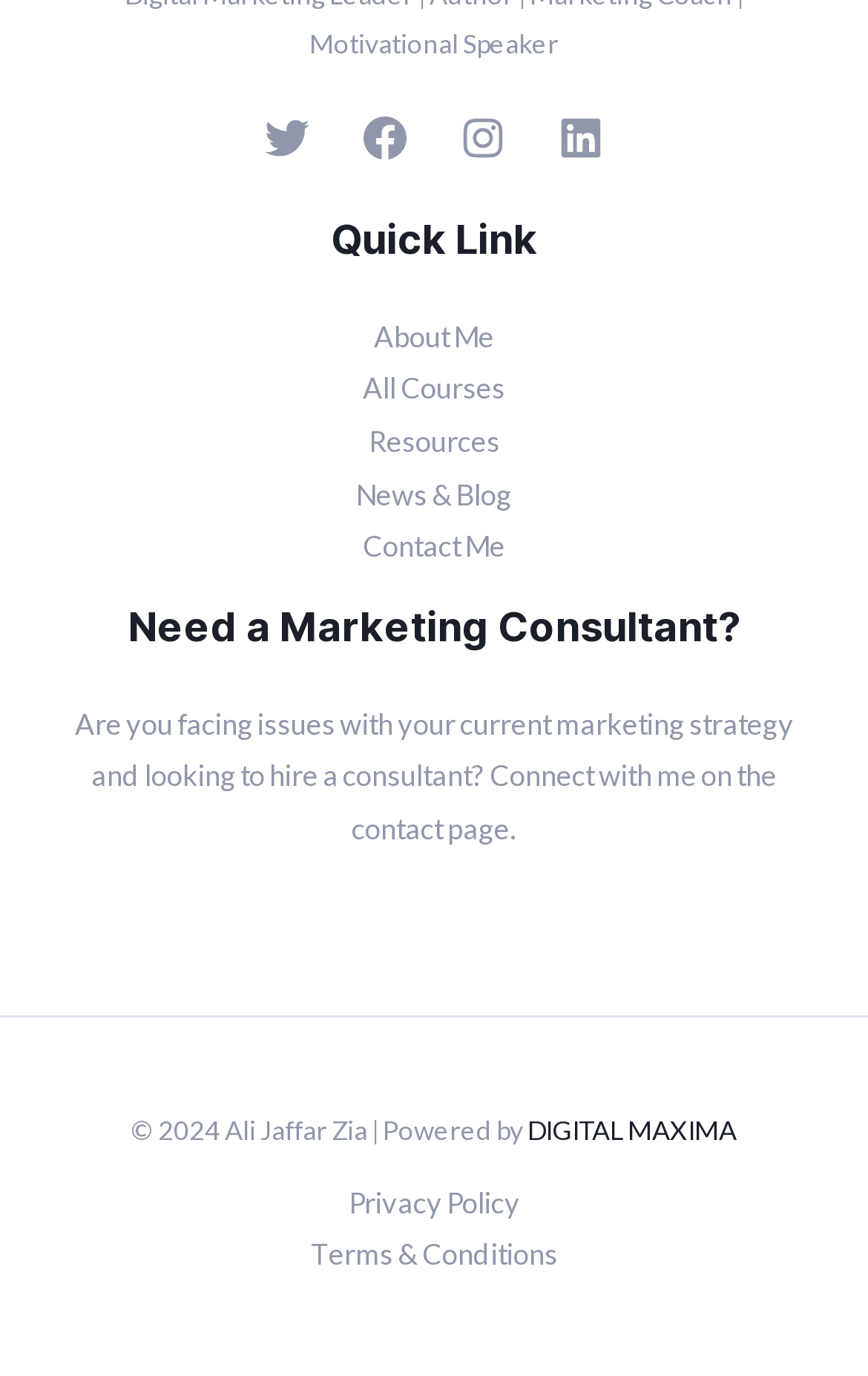How many links are available in the Site Navigation section?
Examine the image and give a concise answer in one word or a short phrase.

2